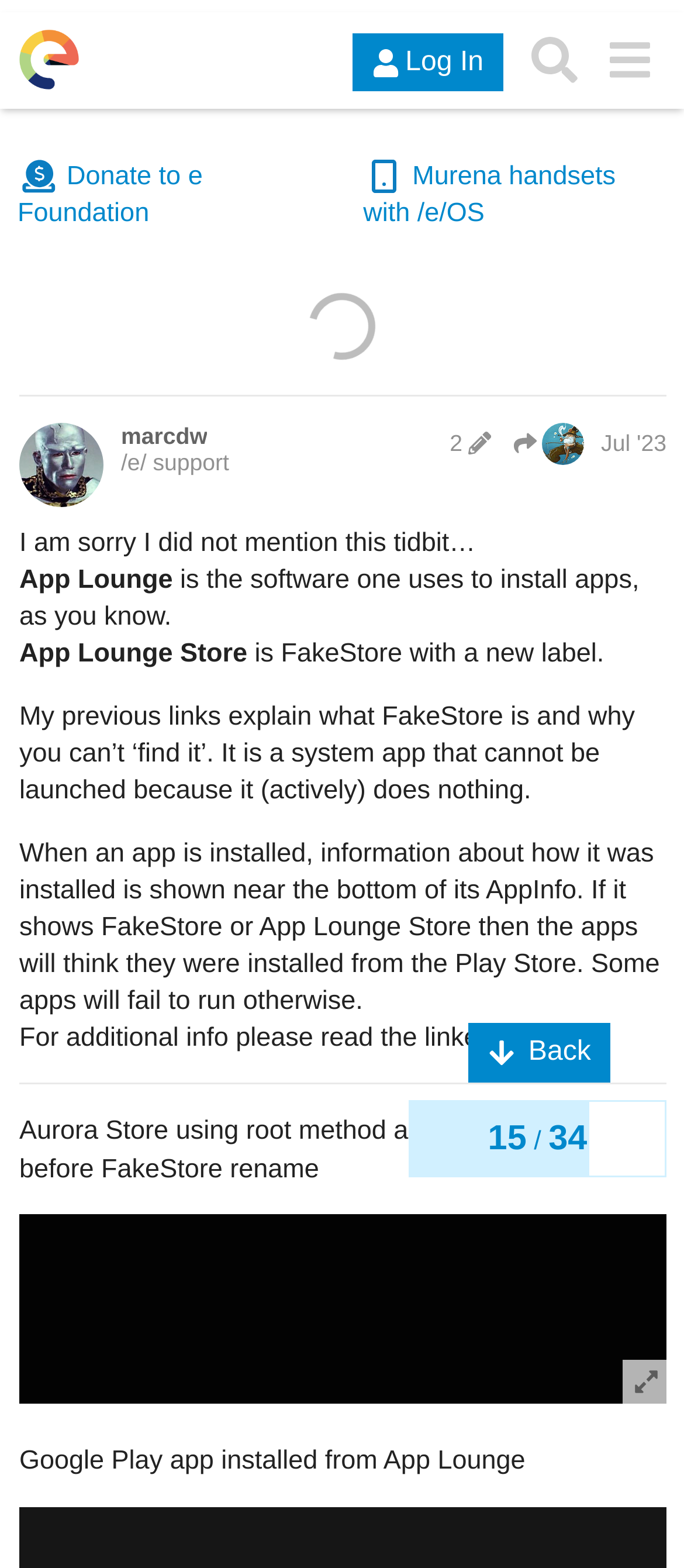Give a one-word or short phrase answer to this question: 
What is the topic of this discussion?

Google Account required for purchase